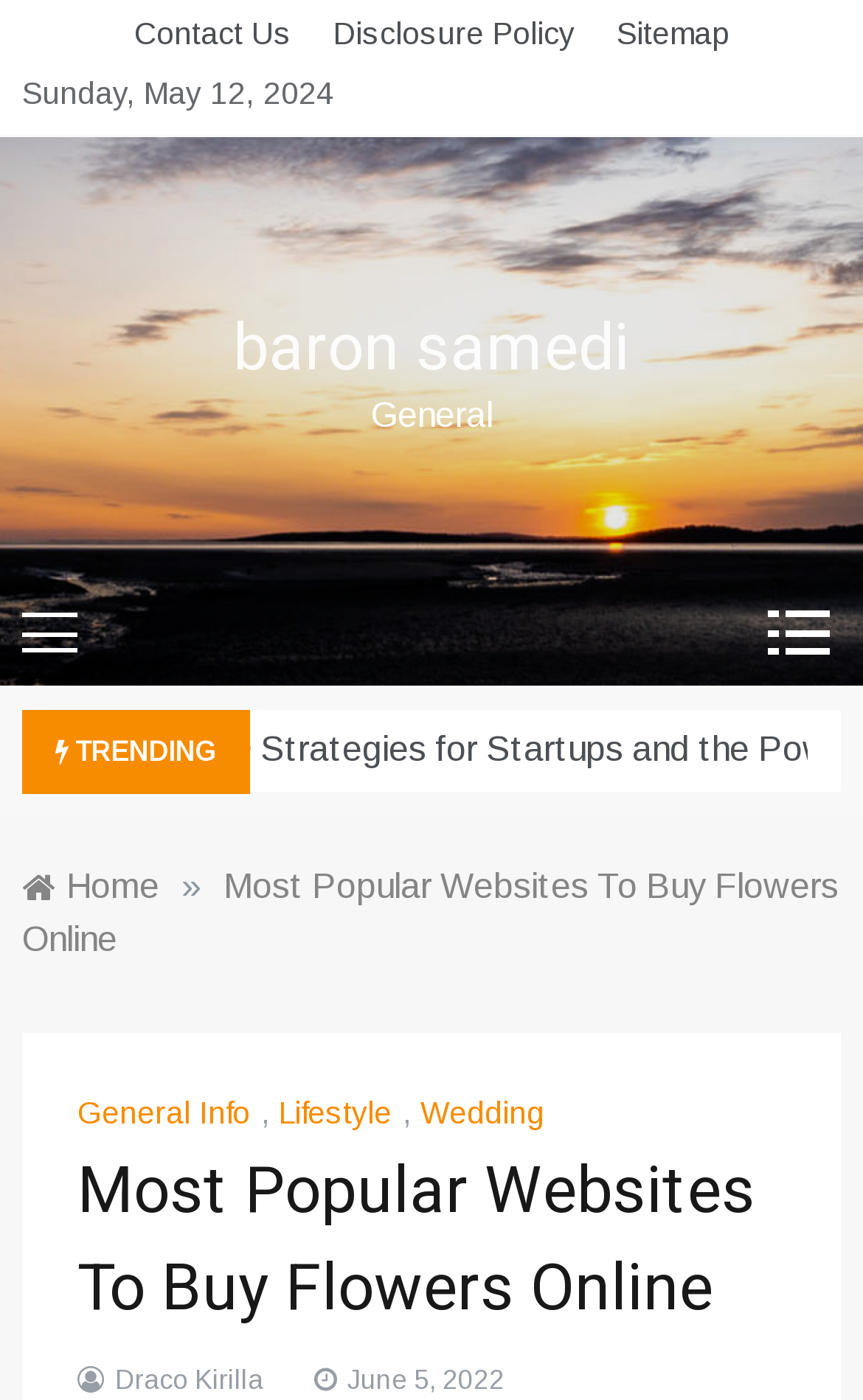Locate the bounding box coordinates of the clickable region to complete the following instruction: "view sitemap."

[0.714, 0.011, 0.845, 0.036]